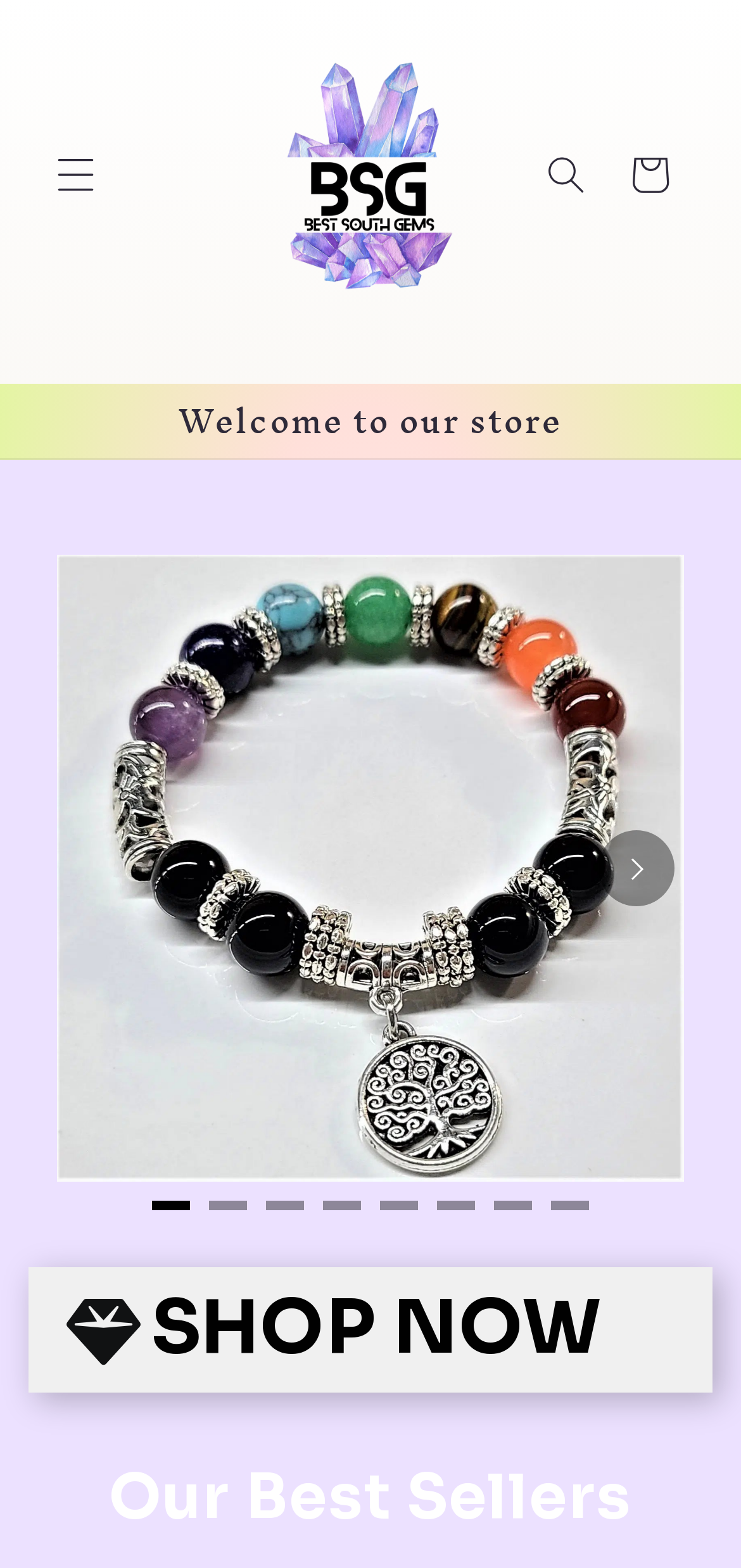Given the element description: "parent_node: Share This Article", predict the bounding box coordinates of the UI element it refers to, using four float numbers between 0 and 1, i.e., [left, top, right, bottom].

None